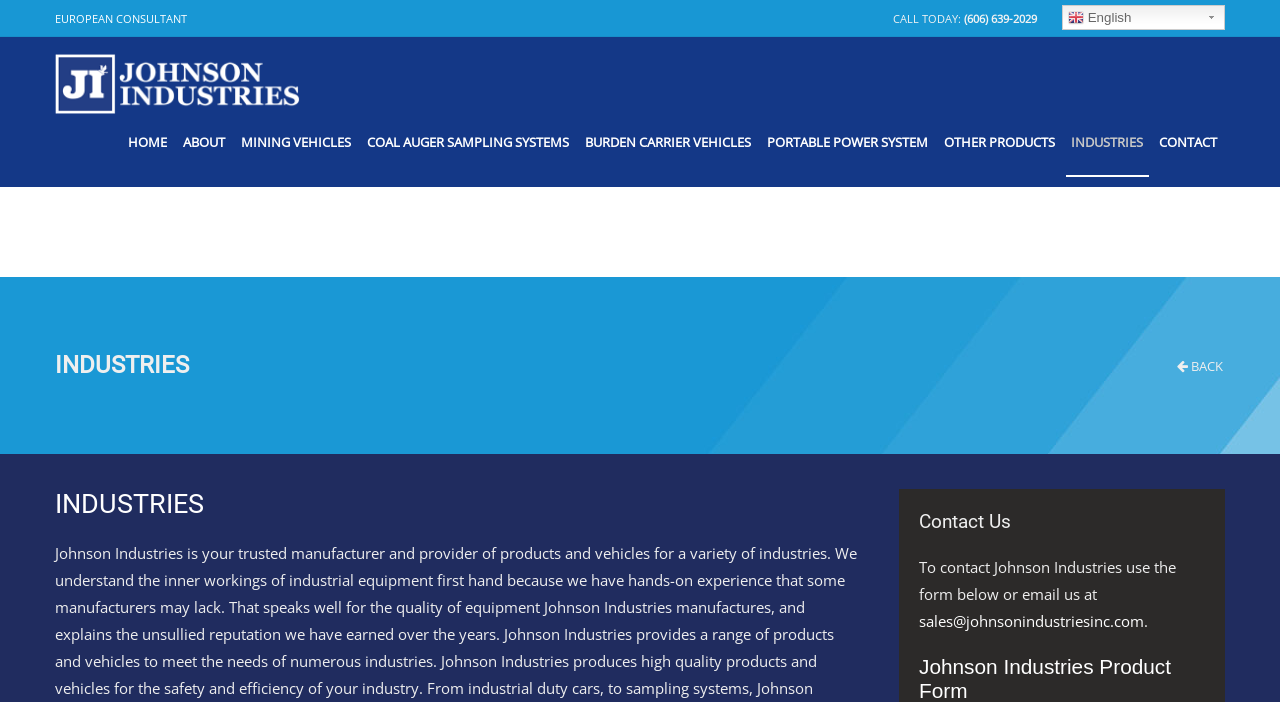Please identify the coordinates of the bounding box for the clickable region that will accomplish this instruction: "View About us page".

None